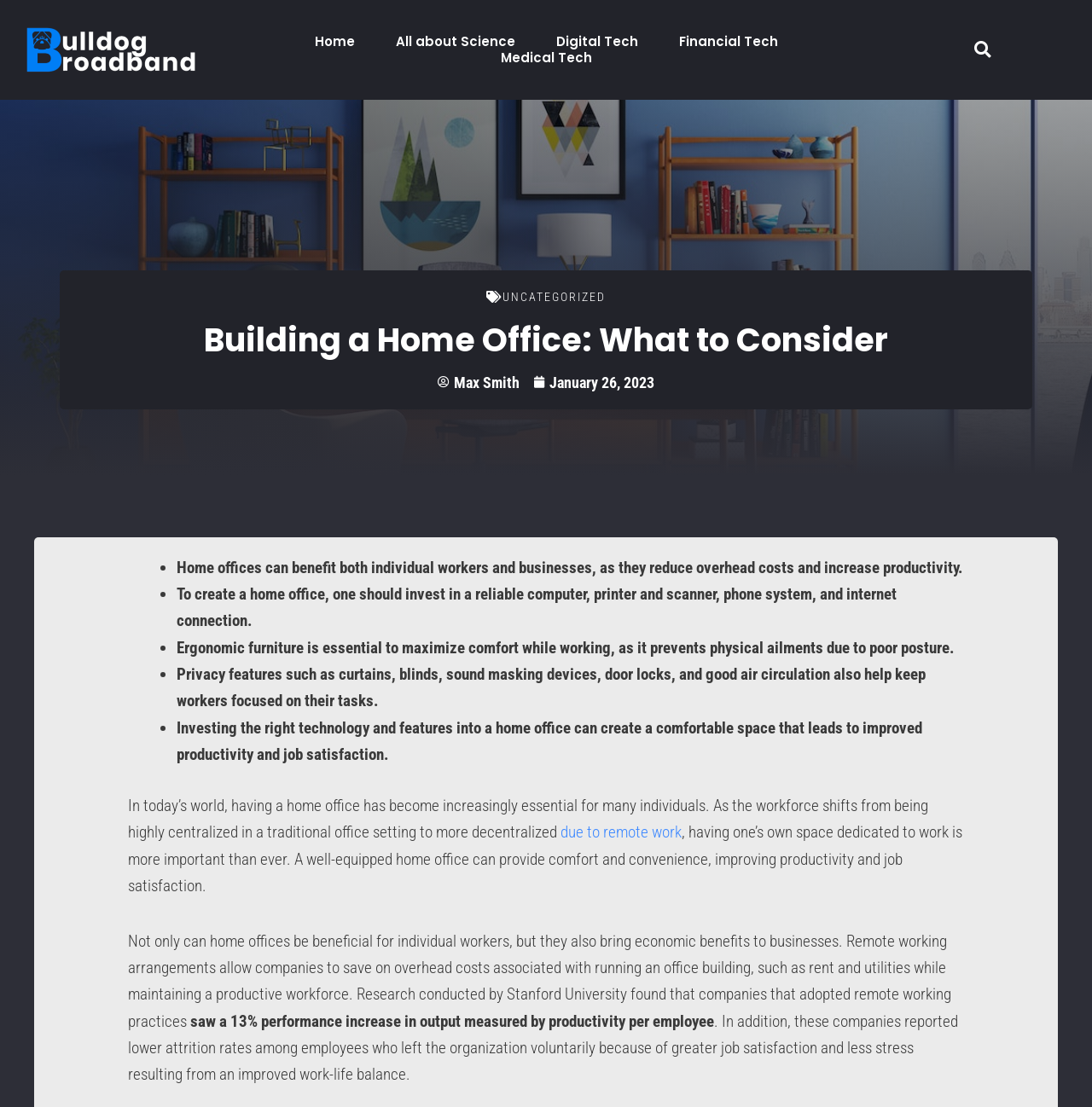What is necessary to create a home office?
Please provide a full and detailed response to the question.

The webpage suggests that to create a home office, one should invest in a reliable computer, printer and scanner, phone system, and internet connection.